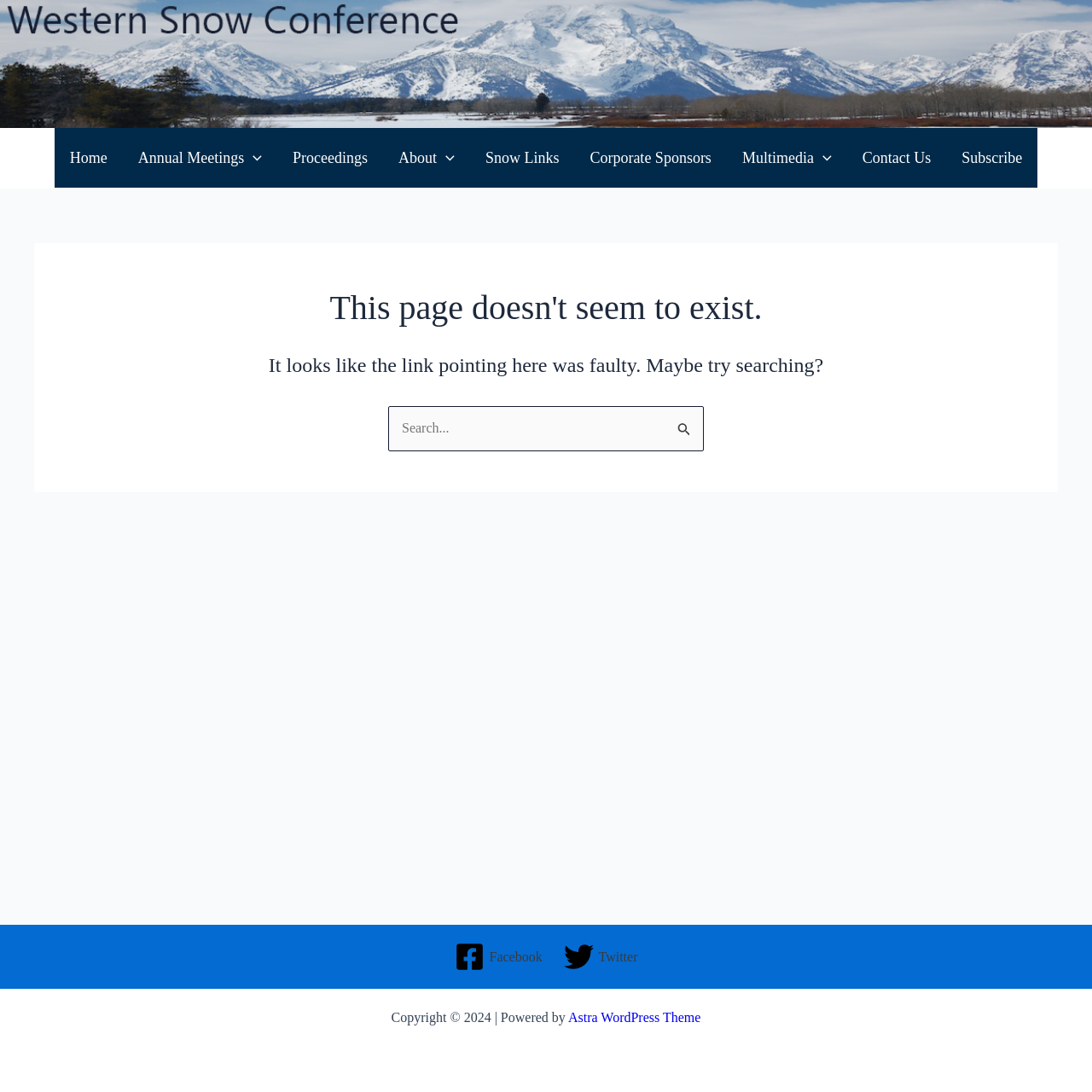Find the bounding box coordinates corresponding to the UI element with the description: "parent_node: Search for: name="s" placeholder="Search..."". The coordinates should be formatted as [left, top, right, bottom], with values as floats between 0 and 1.

[0.355, 0.372, 0.645, 0.413]